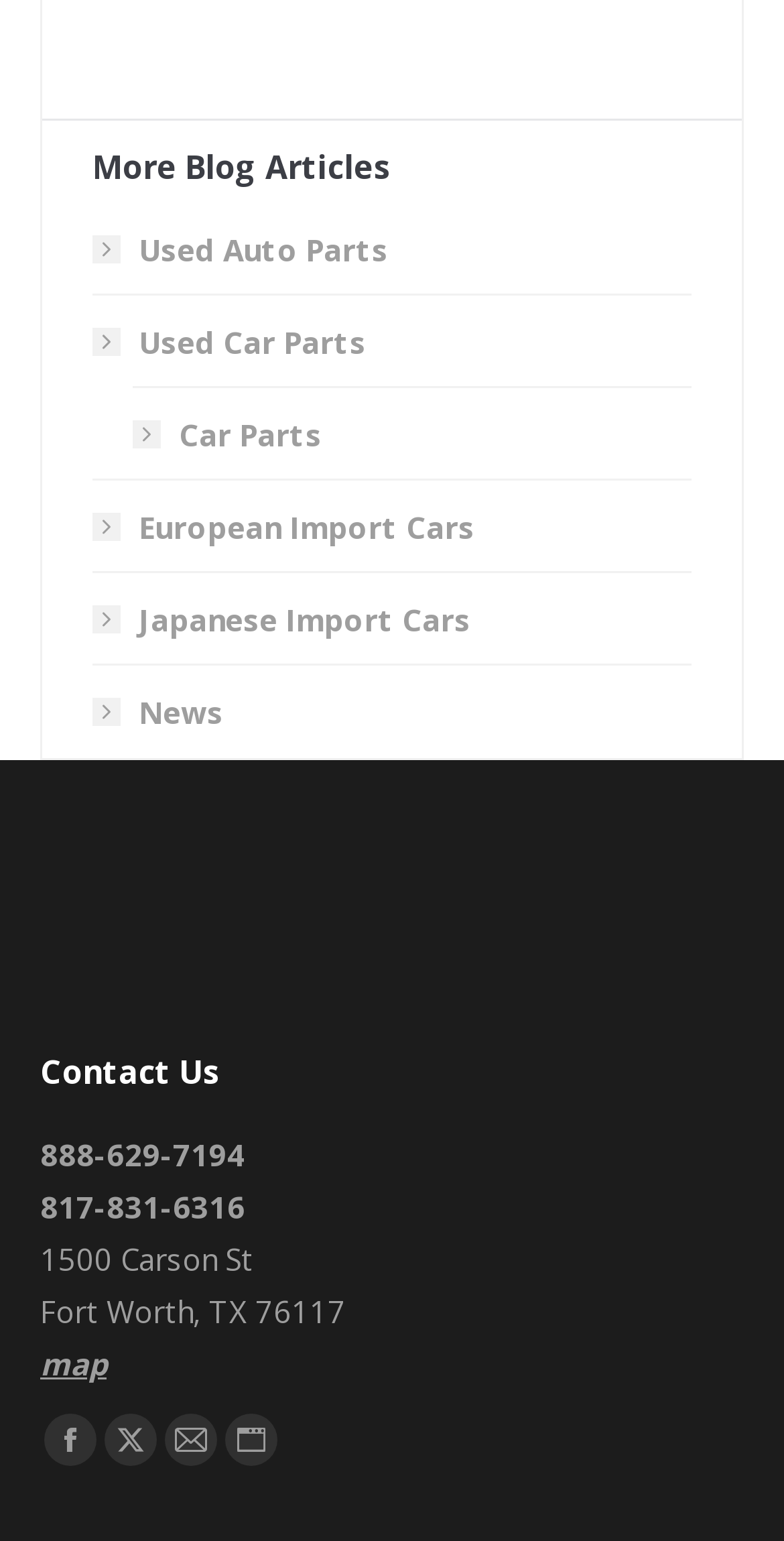Provide the bounding box coordinates of the HTML element described as: "alt="download ara cut sheets"". The bounding box coordinates should be four float numbers between 0 and 1, i.e., [left, top, right, bottom].

[0.118, 0.034, 0.695, 0.06]